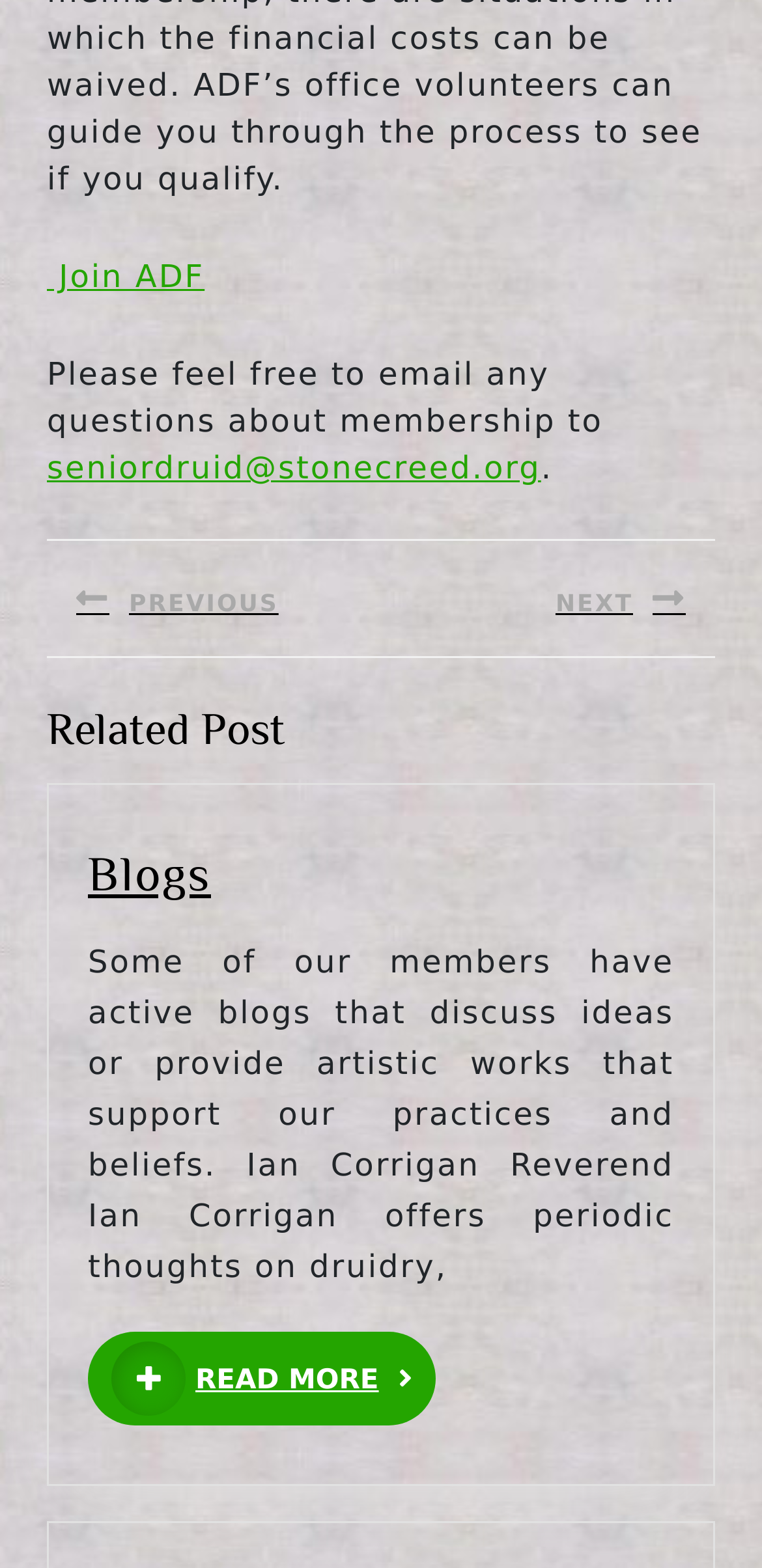What is the email address for membership questions?
Observe the image and answer the question with a one-word or short phrase response.

seniordruid@stonecreed.org